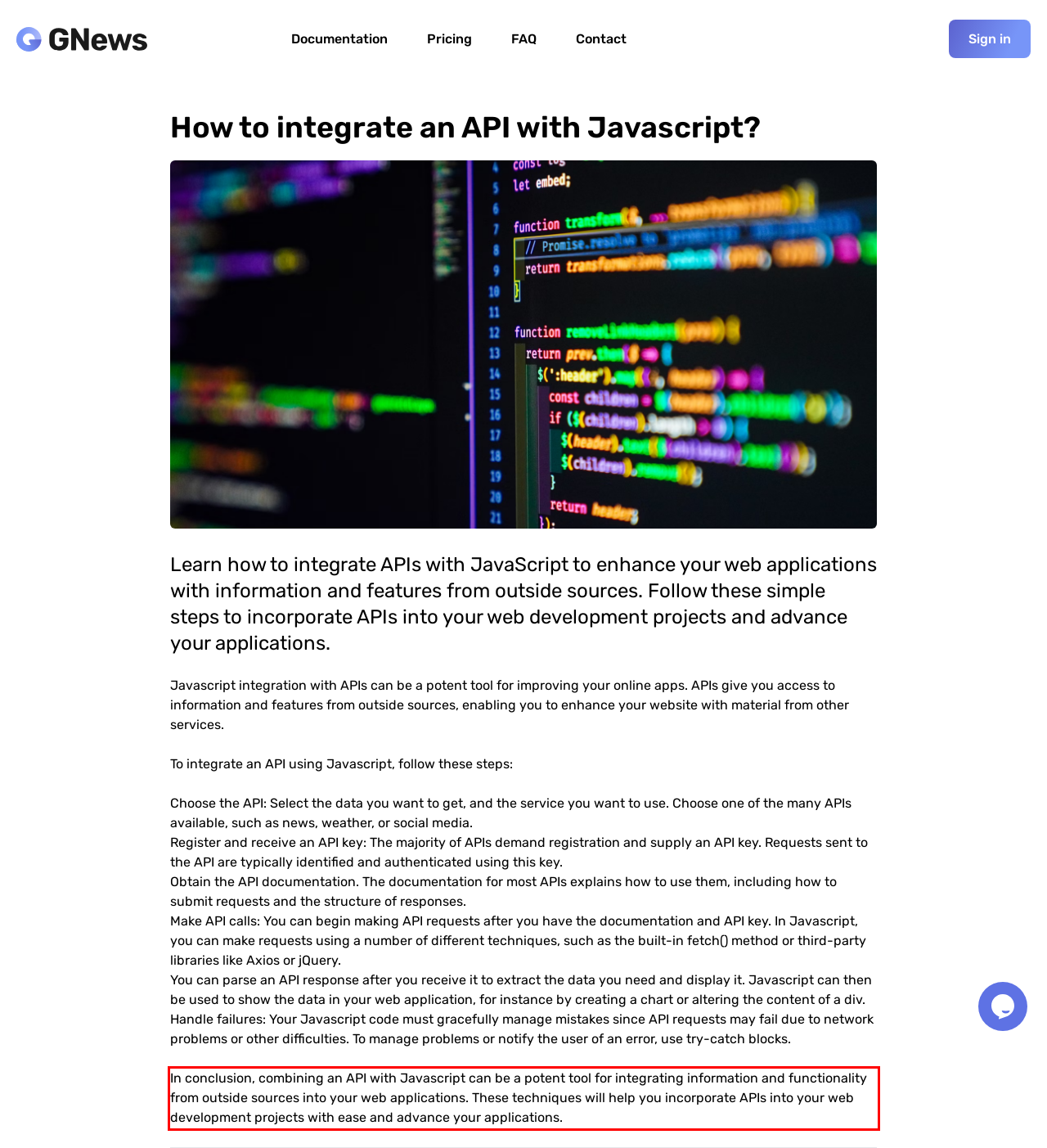Analyze the screenshot of a webpage where a red rectangle is bounding a UI element. Extract and generate the text content within this red bounding box.

In conclusion, combining an API with Javascript can be a potent tool for integrating information and functionality from outside sources into your web applications. These techniques will help you incorporate APIs into your web development projects with ease and advance your applications.